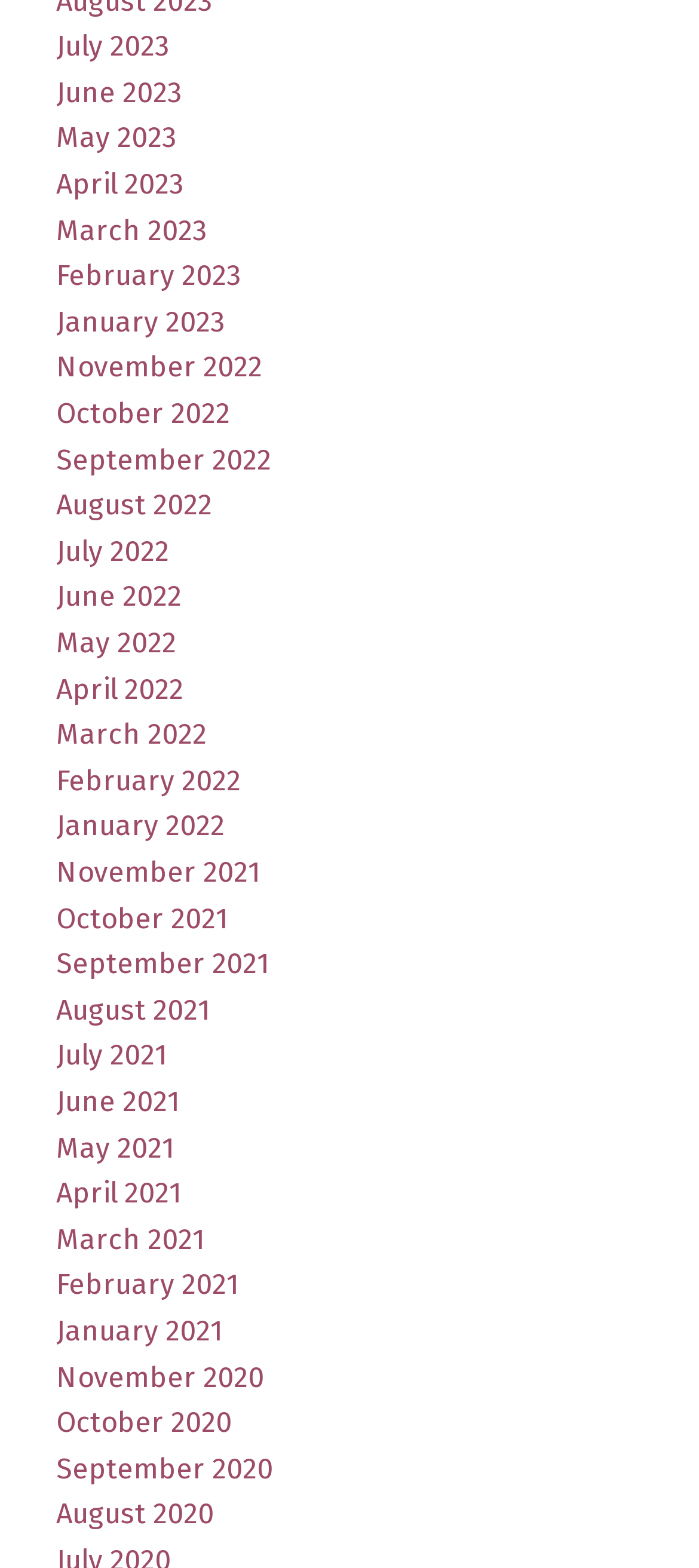Please identify the bounding box coordinates of the area that needs to be clicked to follow this instruction: "View September 2022".

[0.08, 0.282, 0.388, 0.304]